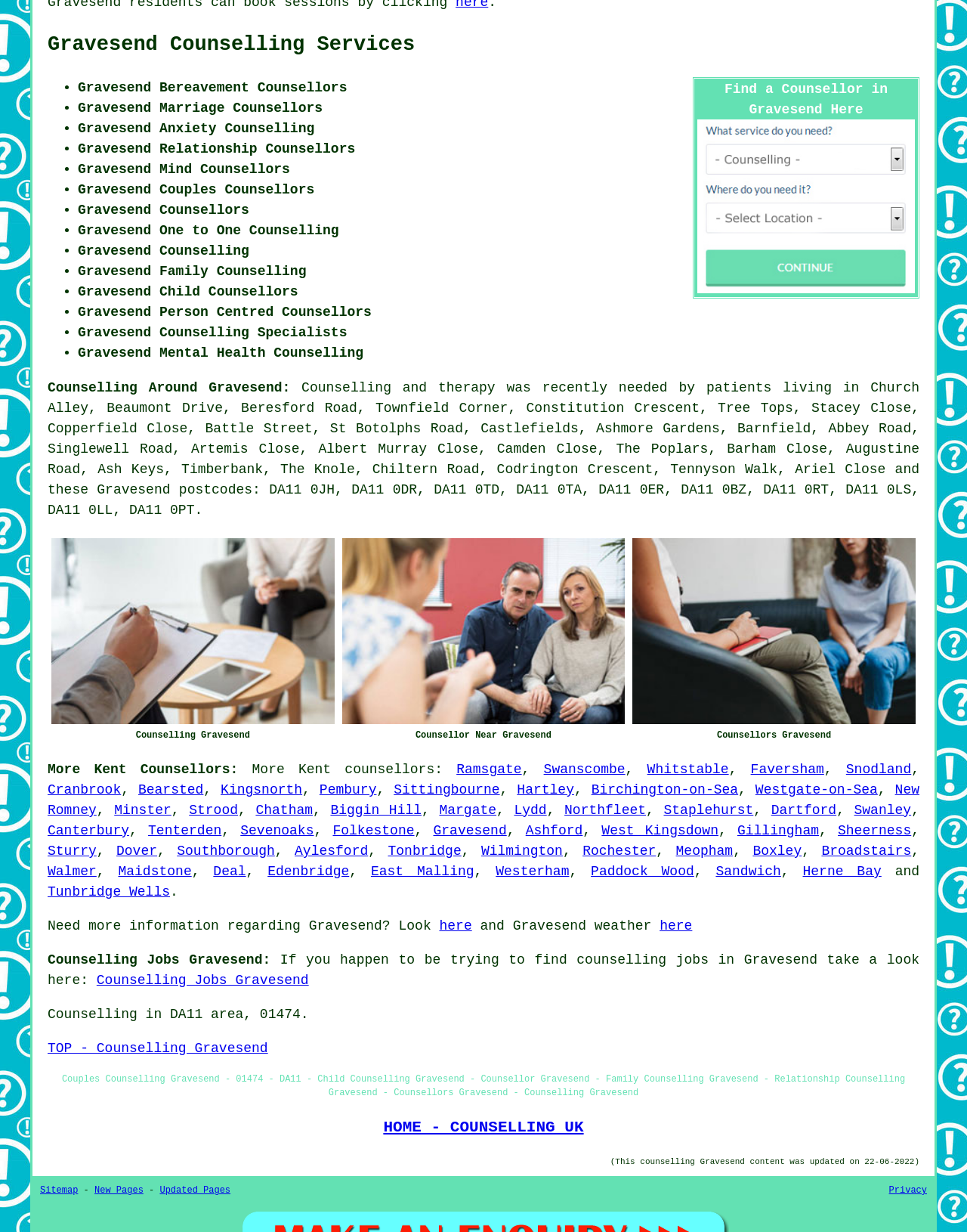Identify the bounding box coordinates for the UI element described as follows: Gravesend Counselling Services. Use the format (top-left x, top-left y, bottom-right x, bottom-right y) and ensure all values are floating point numbers between 0 and 1.

[0.049, 0.027, 0.429, 0.045]